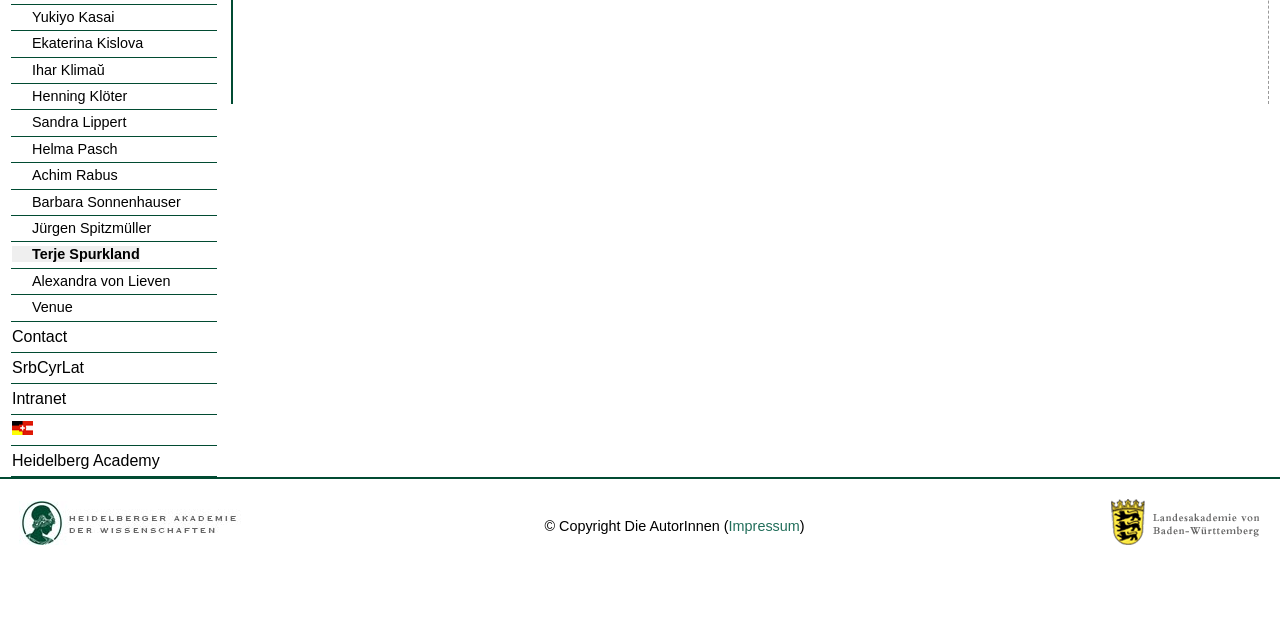Provide the bounding box coordinates for the UI element described in this sentence: "Alexandra von Lieven". The coordinates should be four float values between 0 and 1, i.e., [left, top, right, bottom].

[0.009, 0.426, 0.133, 0.451]